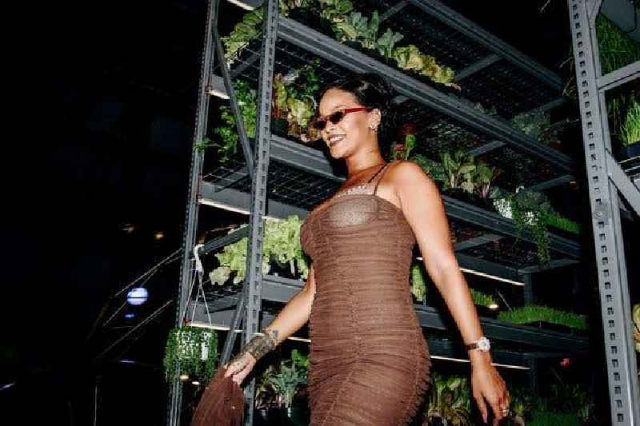Generate an elaborate caption that includes all aspects of the image.

A fashionable figure confidently strides through a lush setting filled with vibrant greenery. She wears a striking brown mesh dress that elegantly hugs her curves while showcasing her unique style. Accompanying her outfit are stylish sunglasses and accessories that add a modern flair. Onlookers are captivated as she embodies grace and confidence, perfectly harmonizing with the contemporary botanical backdrop. The scene is a testament to the intersection of fashion and nature, celebrating creativity and self-expression.